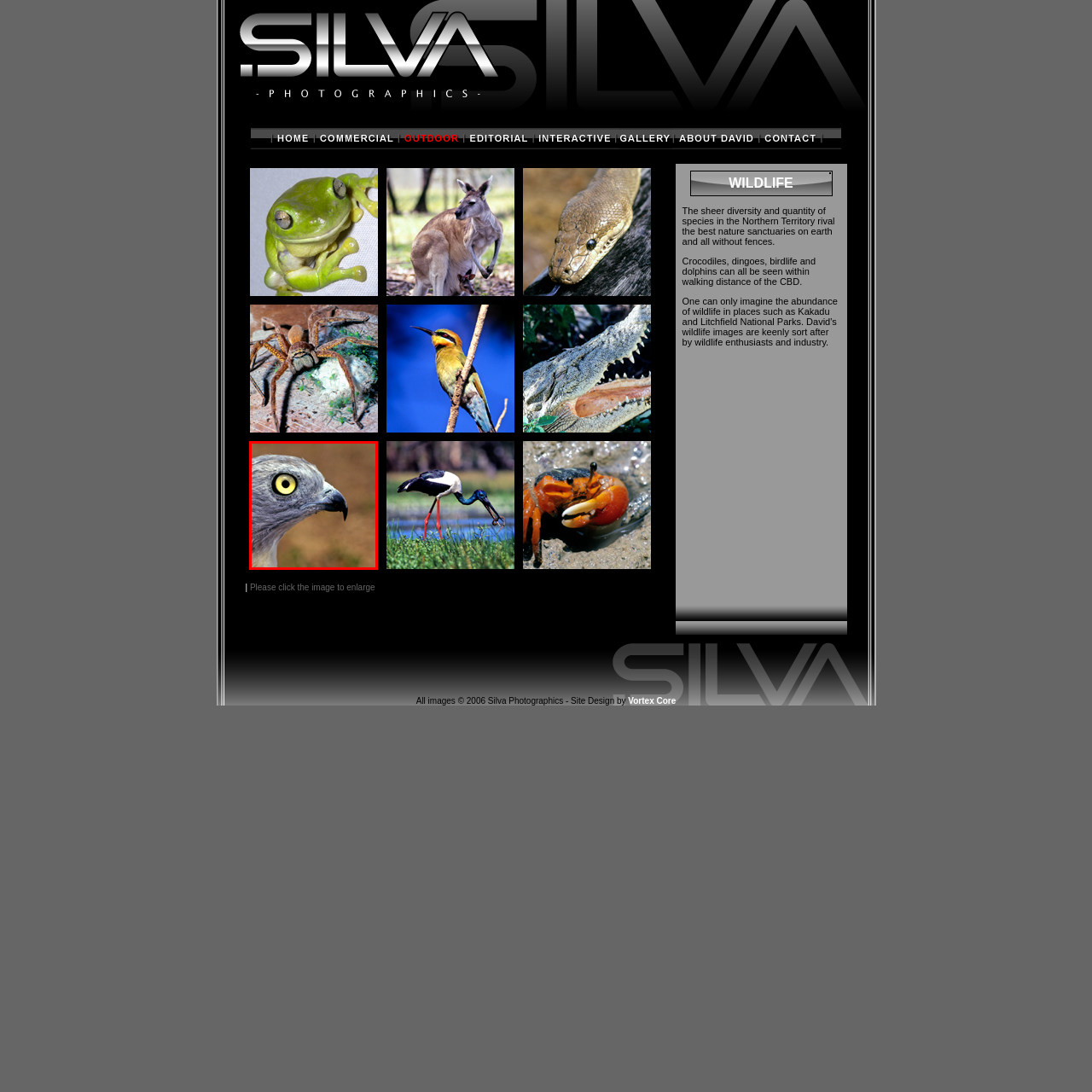View the part of the image surrounded by red, What is the bird's eye color? Respond with a concise word or phrase.

Yellow